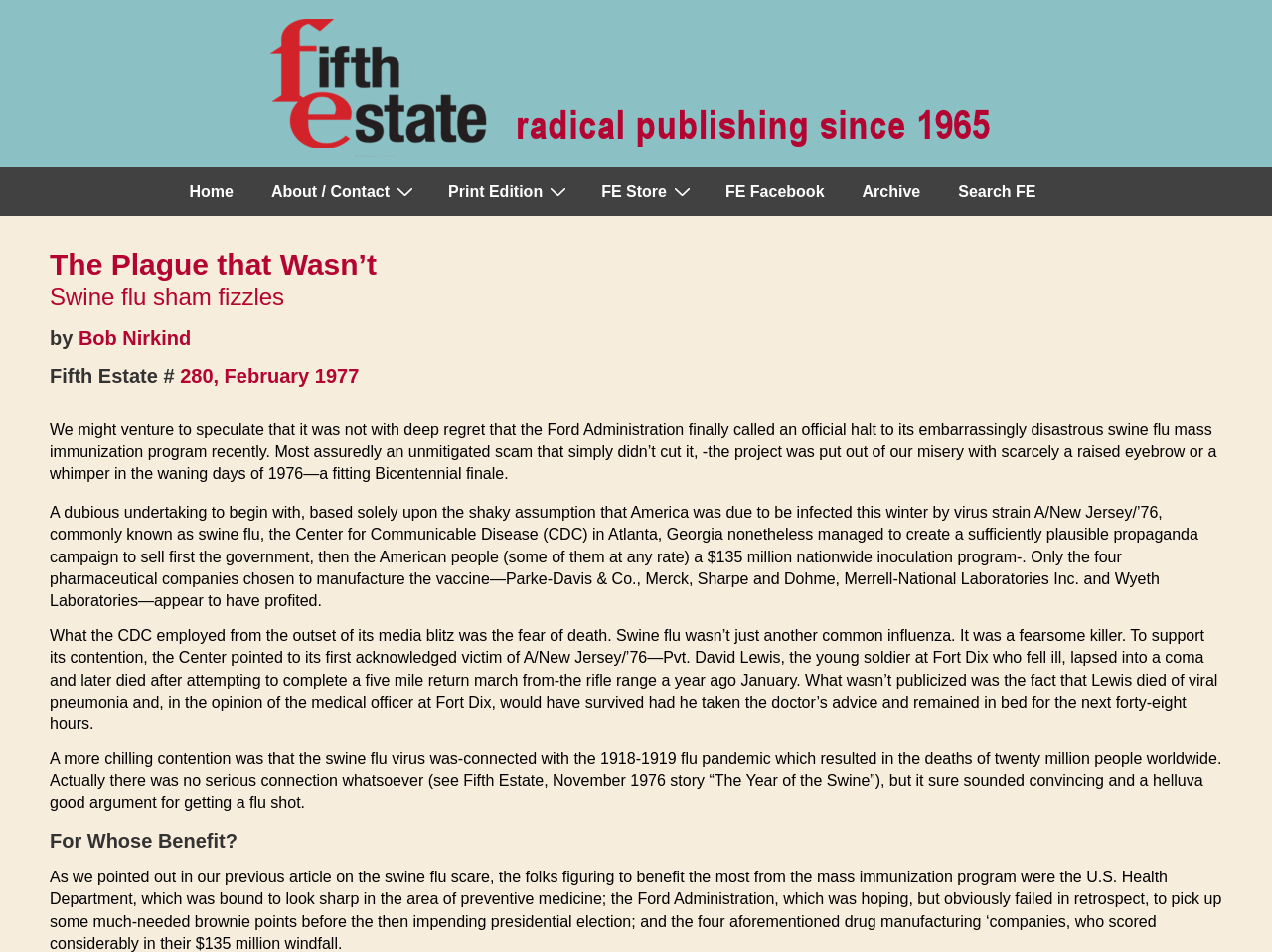Provide a one-word or short-phrase answer to the question:
What is the color of the background of the header?

Blue